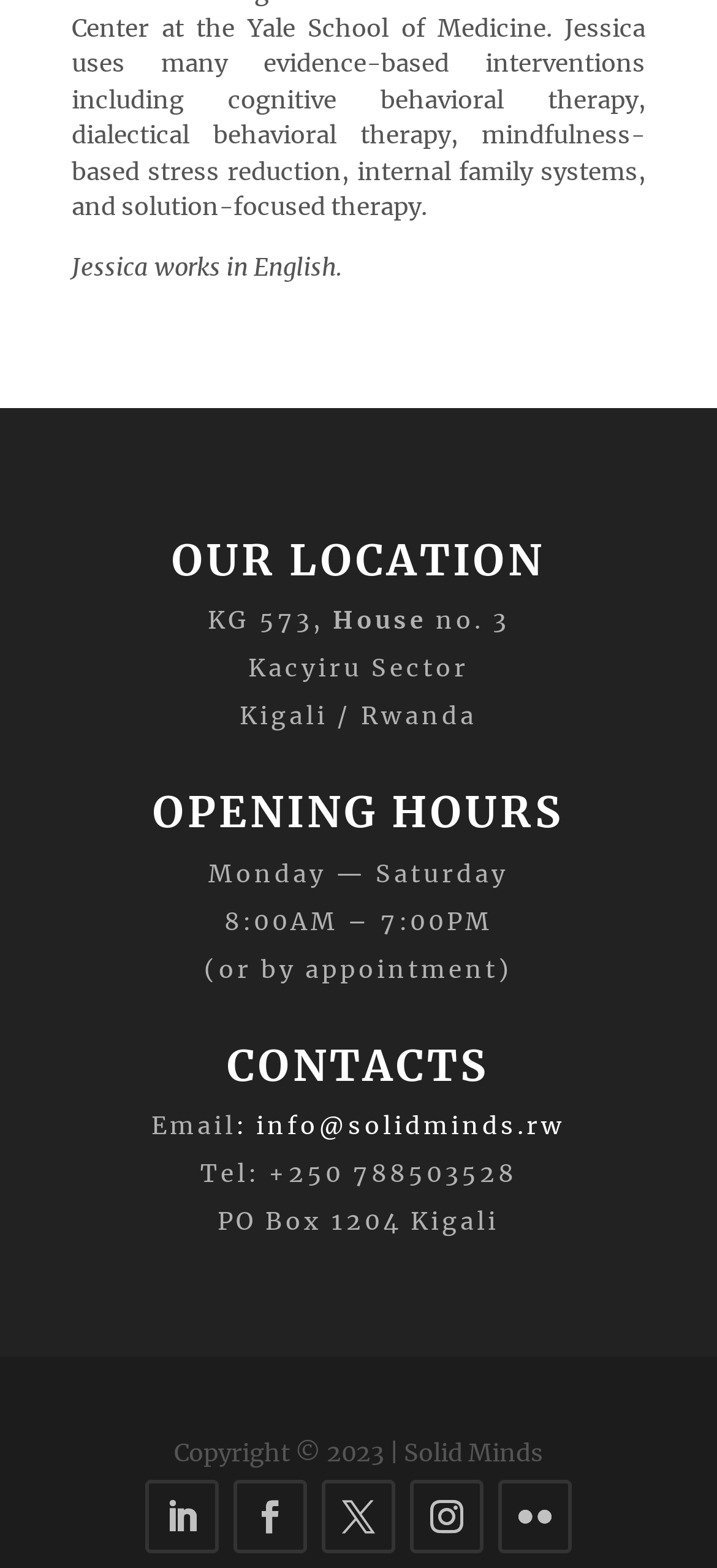Please use the details from the image to answer the following question comprehensively:
What are the opening hours of the office?

The webpage lists the opening hours of the office under the 'OPENING HOURS' heading, which are Monday to Saturday from 8:00AM to 7:00PM, with an additional note that it is also open by appointment.